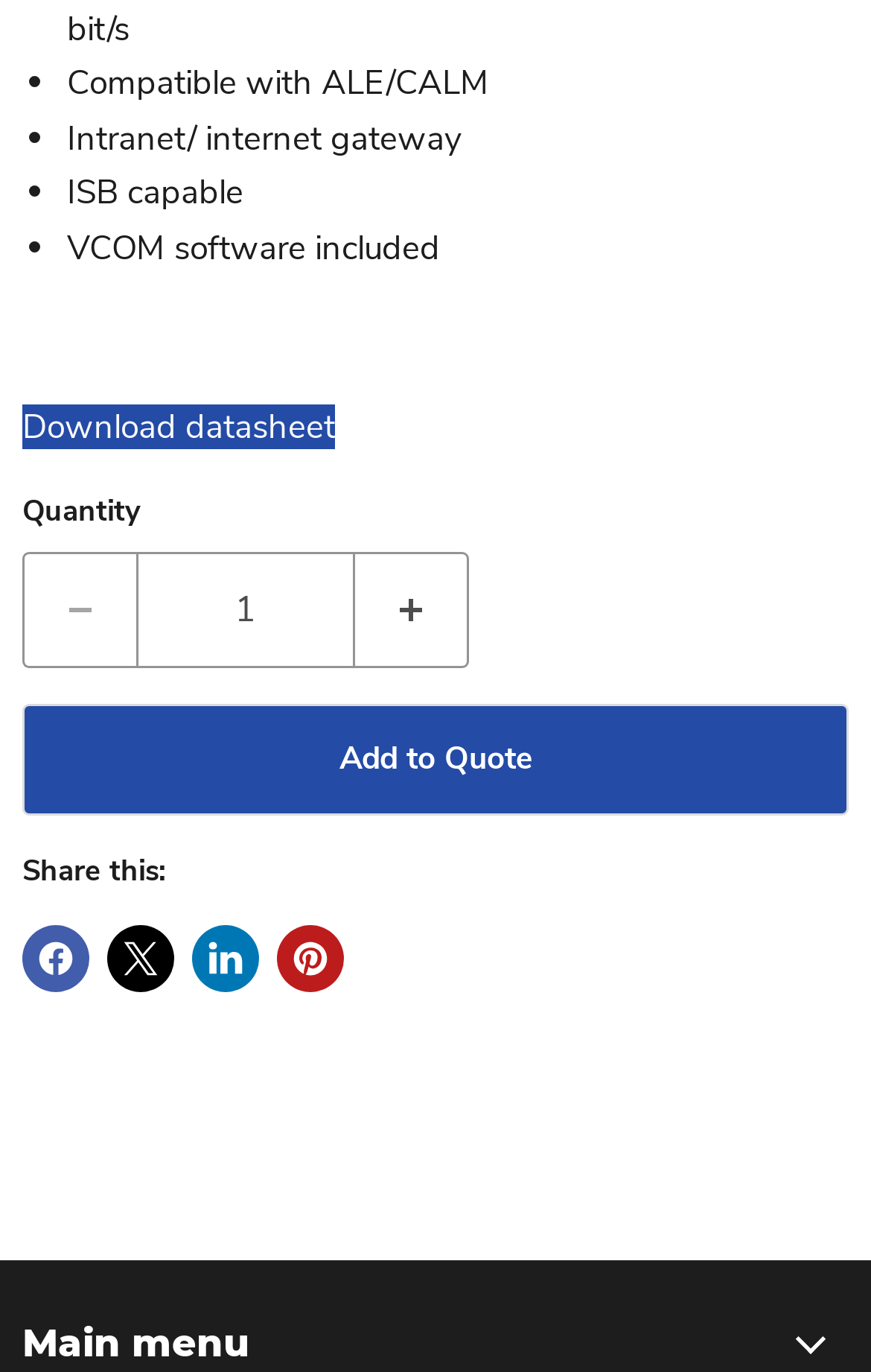Given the description "Download datasheet", determine the bounding box of the corresponding UI element.

[0.026, 0.295, 0.385, 0.328]